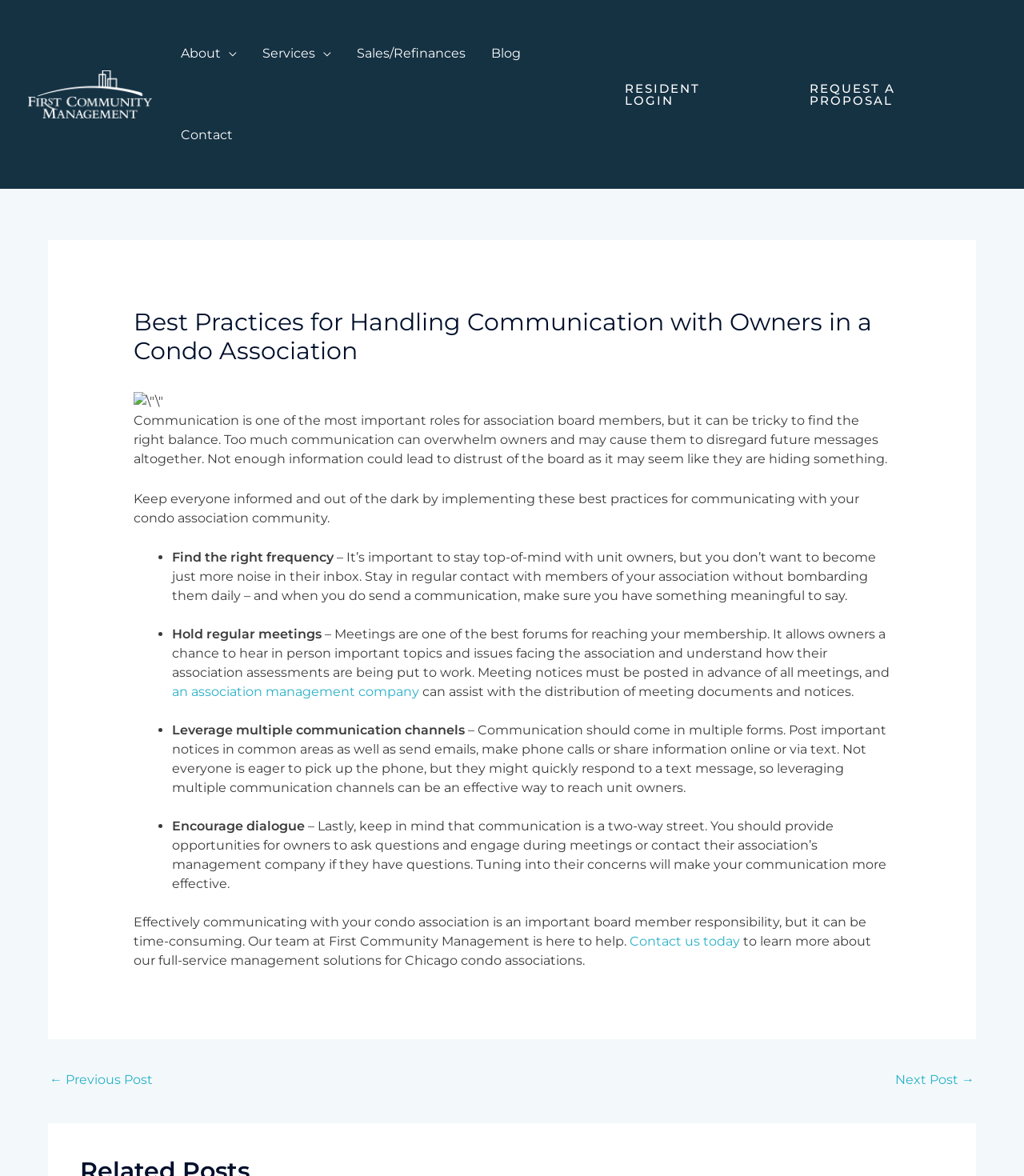Identify the bounding box coordinates of the element that should be clicked to fulfill this task: "Contact us today". The coordinates should be provided as four float numbers between 0 and 1, i.e., [left, top, right, bottom].

[0.615, 0.794, 0.722, 0.807]